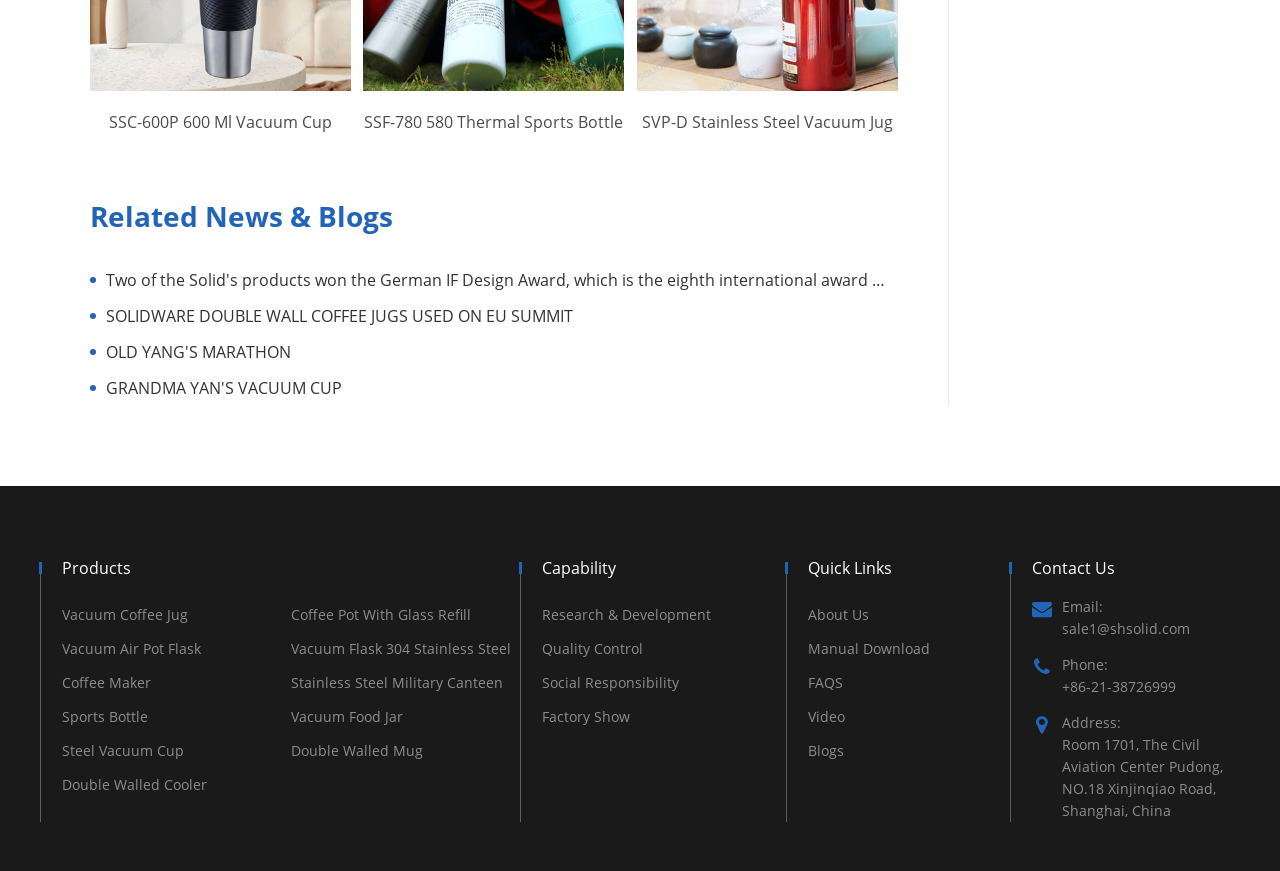Using the provided description Products, find the bounding box coordinates for the UI element. Provide the coordinates in (top-left x, top-left y, bottom-right x, bottom-right y) format, ensuring all values are between 0 and 1.

[0.048, 0.639, 0.406, 0.667]